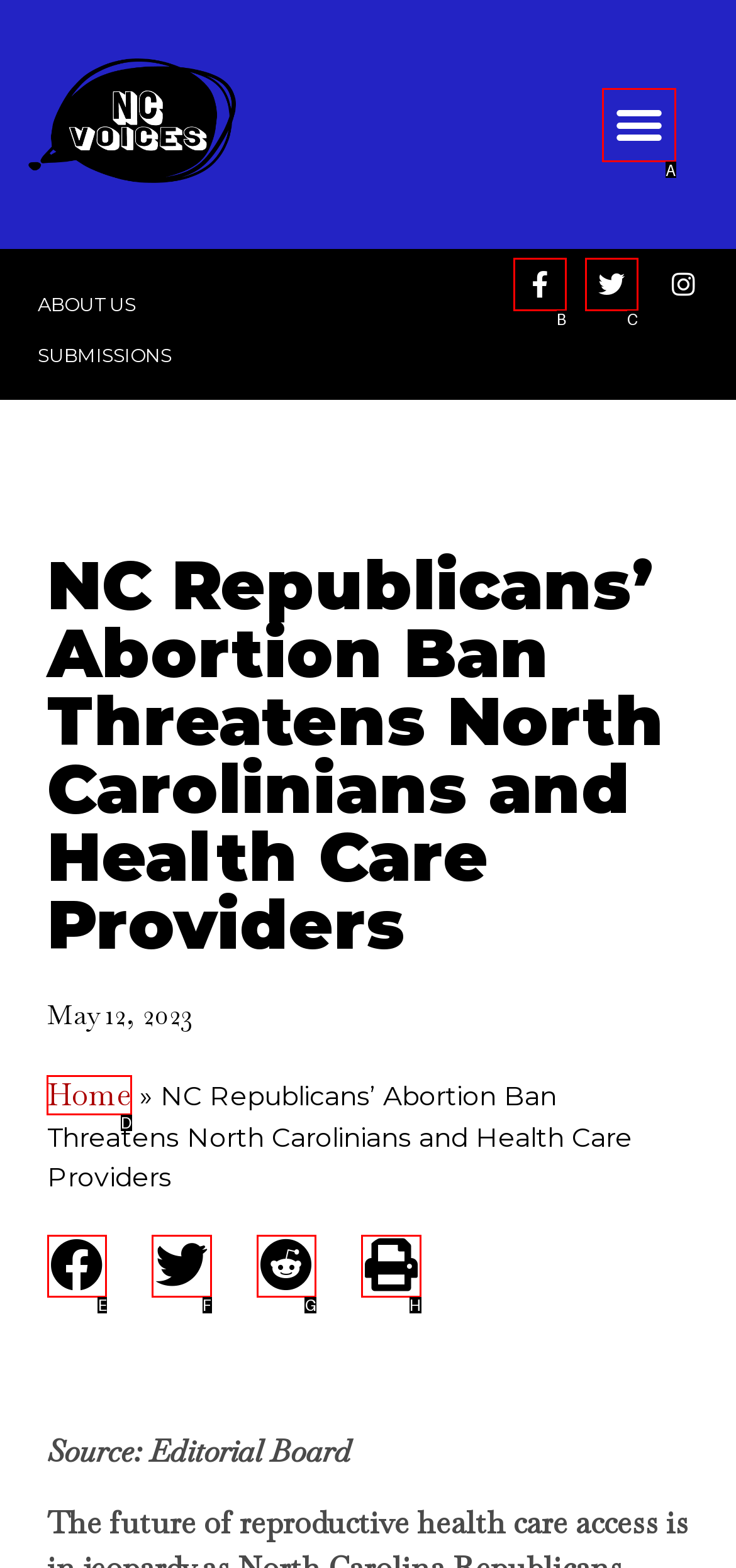Identify the correct option to click in order to accomplish the task: Explore Flexible Extraction arm Provide your answer with the letter of the selected choice.

None